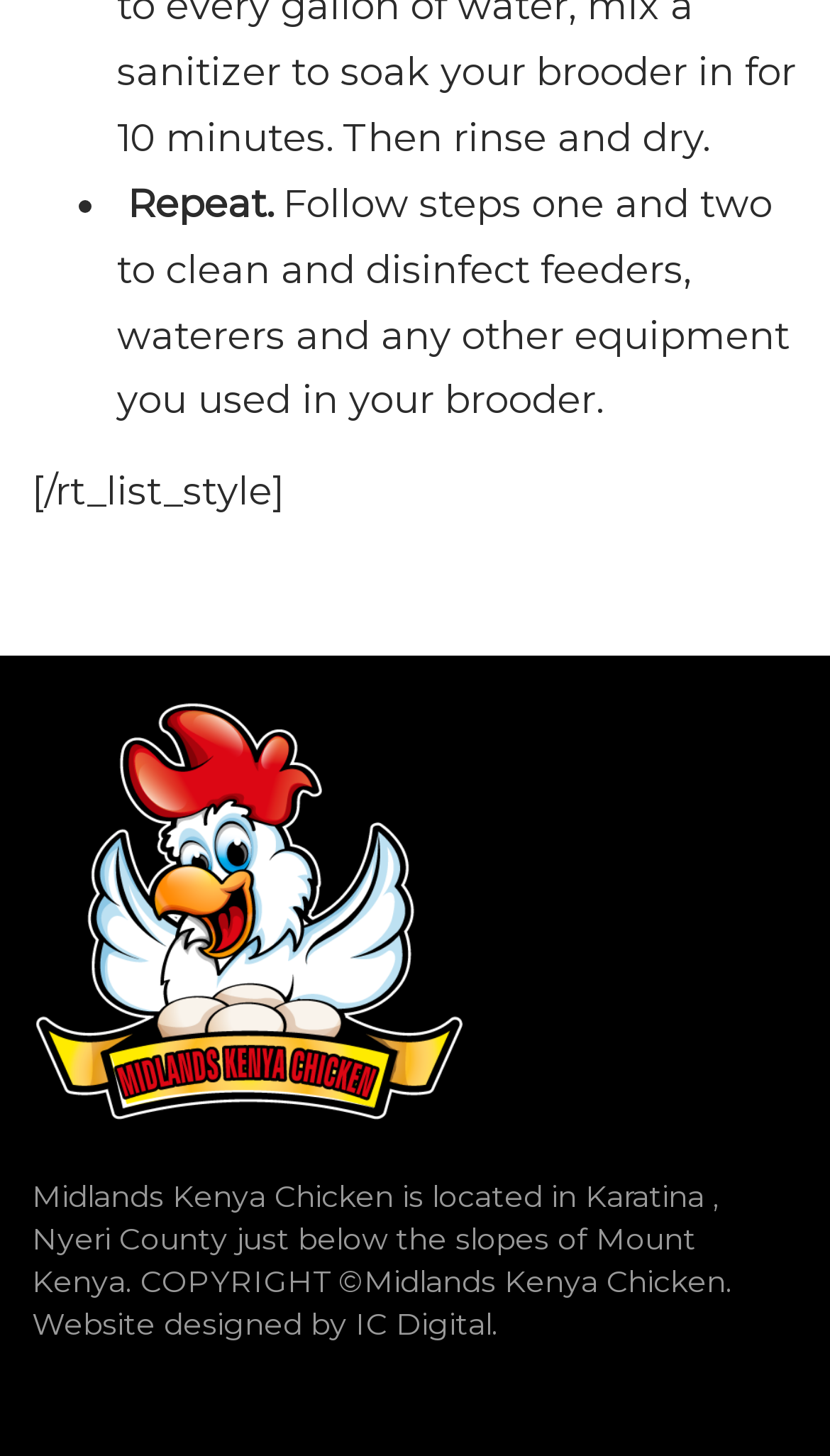What is the context of the text about cleaning and disinfecting equipment?
Ensure your answer is thorough and detailed.

I inferred this from the content of the webpage, which appears to be related to chicken care or farming. The text about cleaning and disinfecting equipment suggests that it is part of a larger process of caring for chickens.